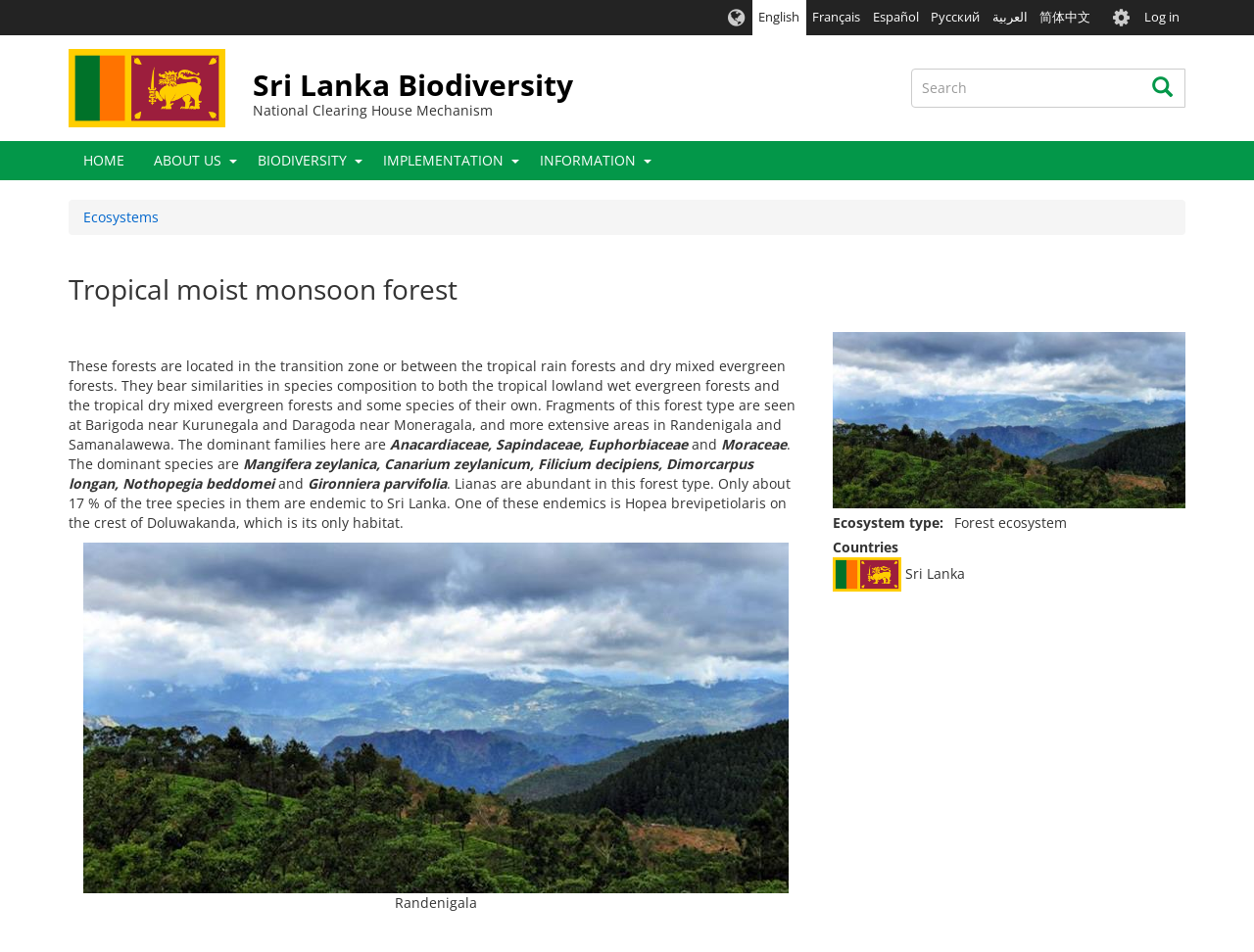What is the dominant family in the tropical moist monsoon forest?
Kindly offer a comprehensive and detailed response to the question.

I found this answer by reading the text that describes the characteristics of the tropical moist monsoon forest, which mentions that 'The dominant families here are Anacardiaceae, Sapindaceae, Euphorbiaceae...'.